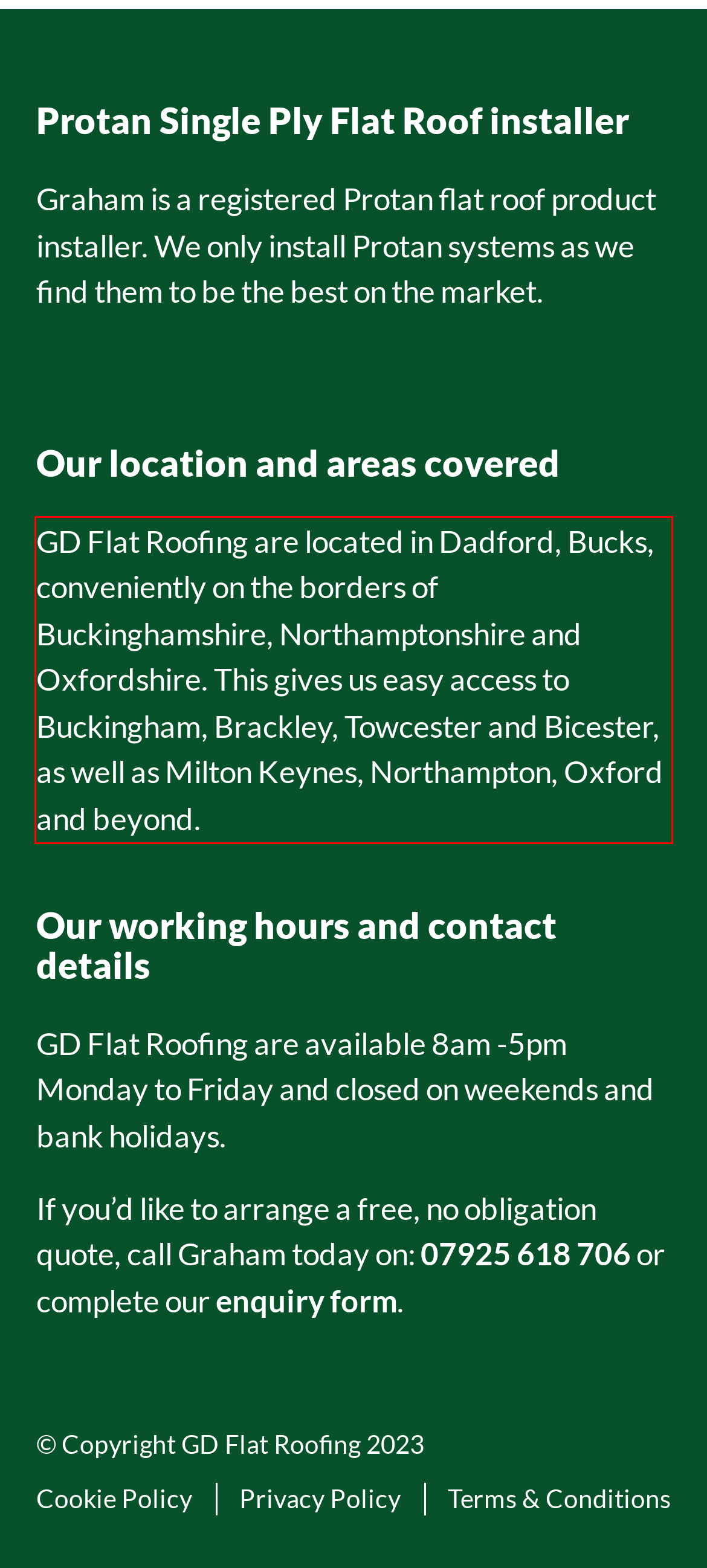Look at the screenshot of the webpage, locate the red rectangle bounding box, and generate the text content that it contains.

GD Flat Roofing are located in Dadford, Bucks, conveniently on the borders of Buckinghamshire, Northamptonshire and Oxfordshire. This gives us easy access to Buckingham, Brackley, Towcester and Bicester, as well as Milton Keynes, Northampton, Oxford and beyond.